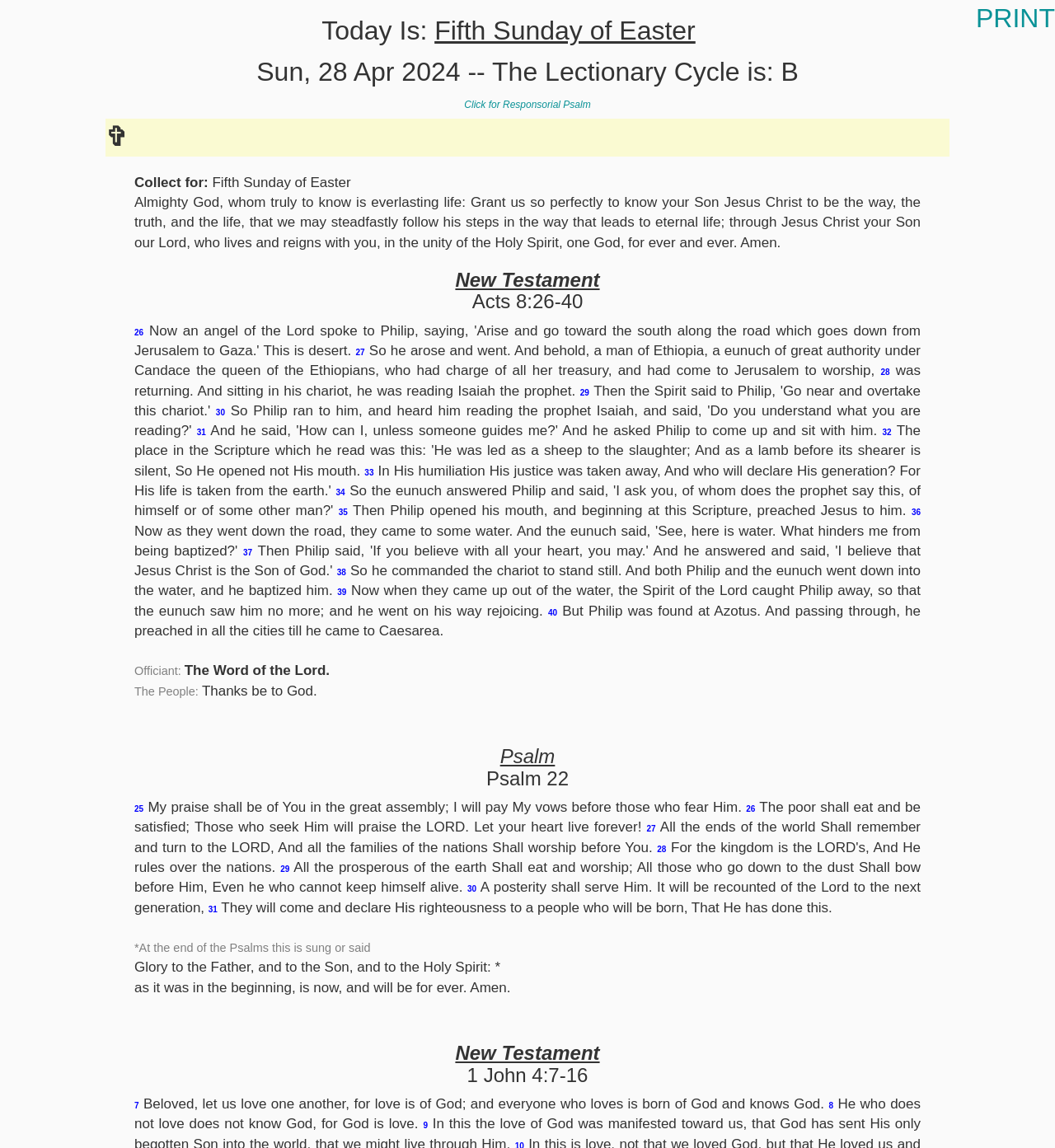Utilize the details in the image to give a detailed response to the question: What is the current date?

I found the current date by looking at the StaticText element with the text 'Sun, 28 Apr 2024 -- The Lectionary Cycle is: B' which is located at the top of the webpage.